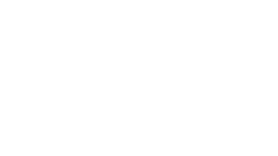Please answer the following question using a single word or phrase: 
What service does Glamour Glaze provide?

Window tinting